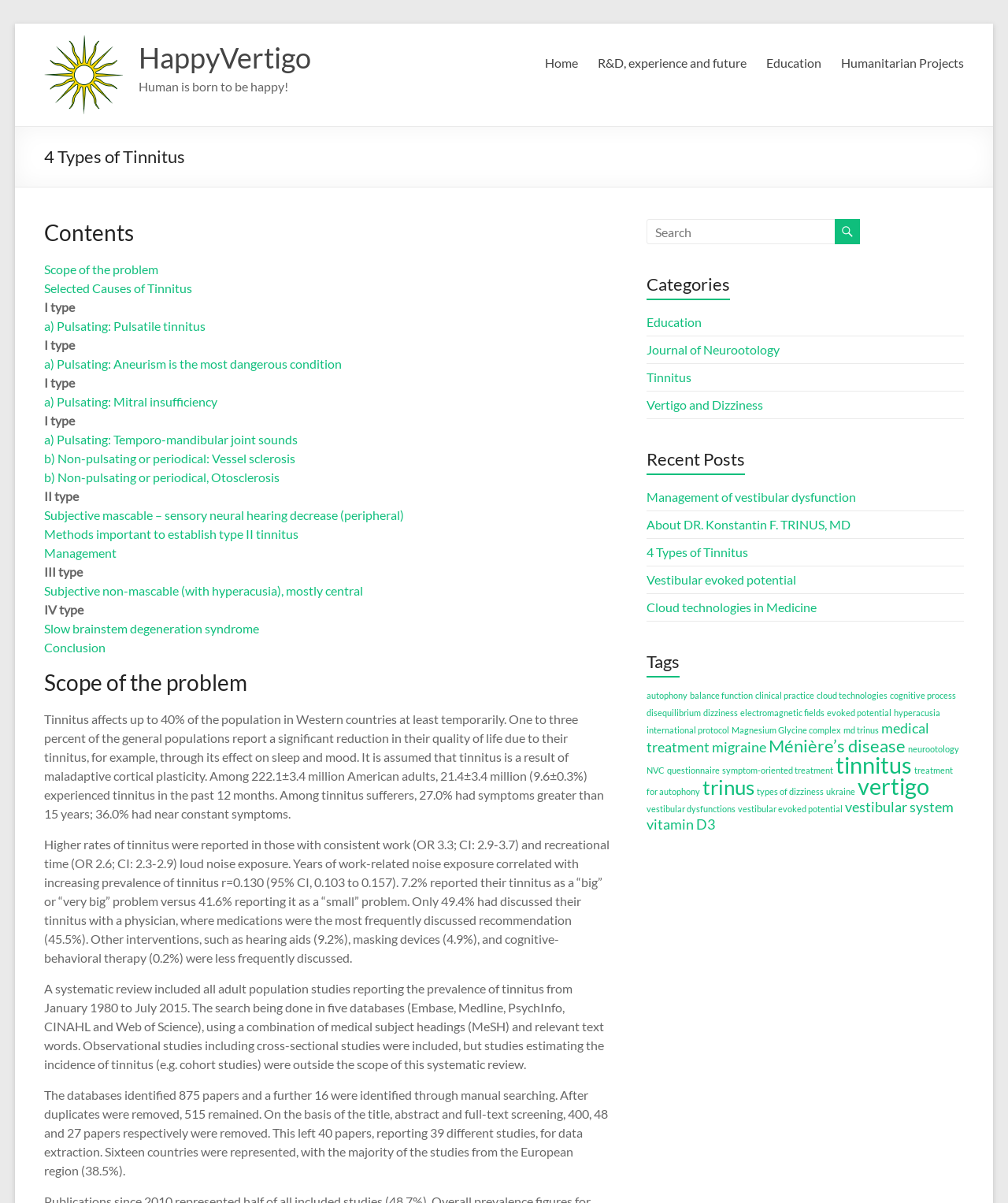What is the name of the doctor mentioned on this webpage?
Can you provide an in-depth and detailed response to the question?

The name of the doctor can be found in the link element with the text 'About DR. Konstantin F. TRINUS, MD' which is located in the 'Recent Posts' section.